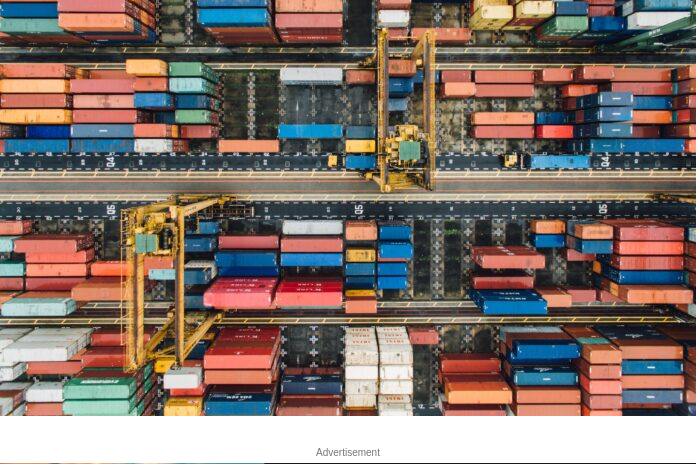Please give a short response to the question using one word or a phrase:
What is the purpose of the two large structures in the center?

To lift and move cargo